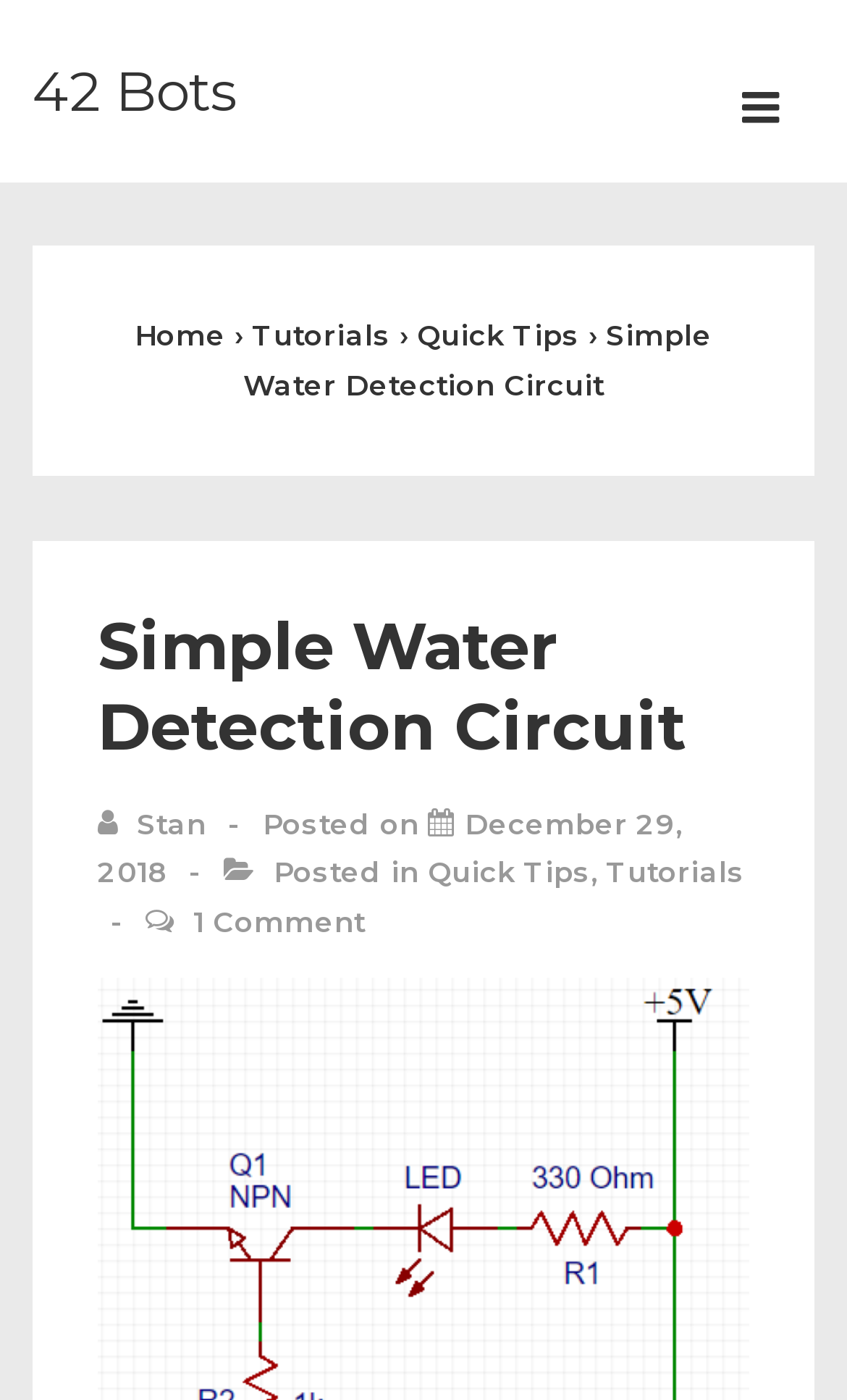Explain the webpage in detail, including its primary components.

The webpage is about a tutorial on a simple water detection circuit. At the top left, there is a link to "42 Bots" and a heading labeled "Main Navigation". To the right of the navigation heading, there is a button with a menu icon. Below the navigation section, there are links to "Home", "Tutorials", and "Quick Tips", separated by a "›" symbol. 

The main content of the webpage is a tutorial titled "Simple Water Detection Circuit", which is also a heading. Below the title, there is a link to view all posts by the author, Stan. The tutorial's metadata, including the posting date "December 29, 2018", is displayed below the author link. The tutorial is categorized under "Quick Tips" and "Tutorials", with links to these categories. 

At the bottom of the main content, there is a link to "1 Comment", indicating that there is at least one comment on the tutorial.